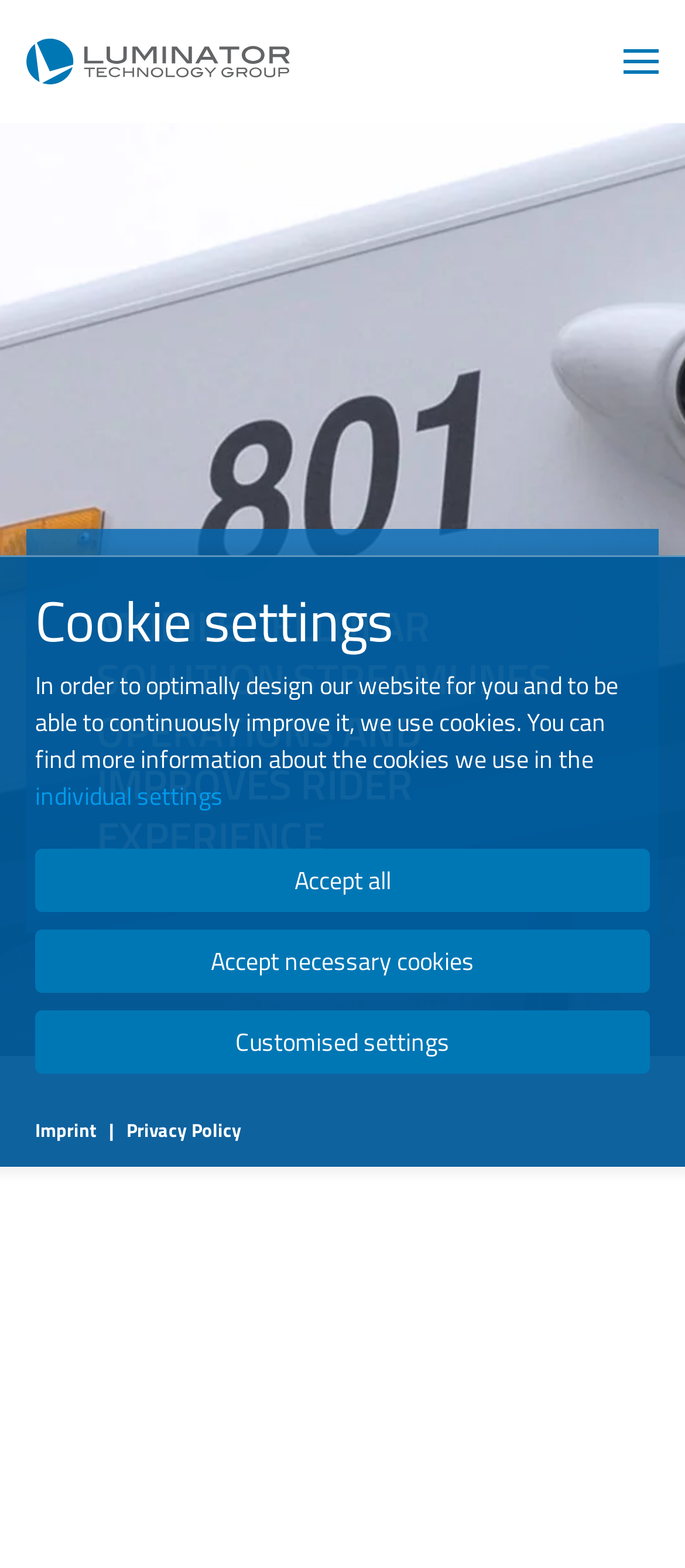Please find the bounding box coordinates of the element that must be clicked to perform the given instruction: "View privacy policy". The coordinates should be four float numbers from 0 to 1, i.e., [left, top, right, bottom].

[0.185, 0.712, 0.354, 0.73]